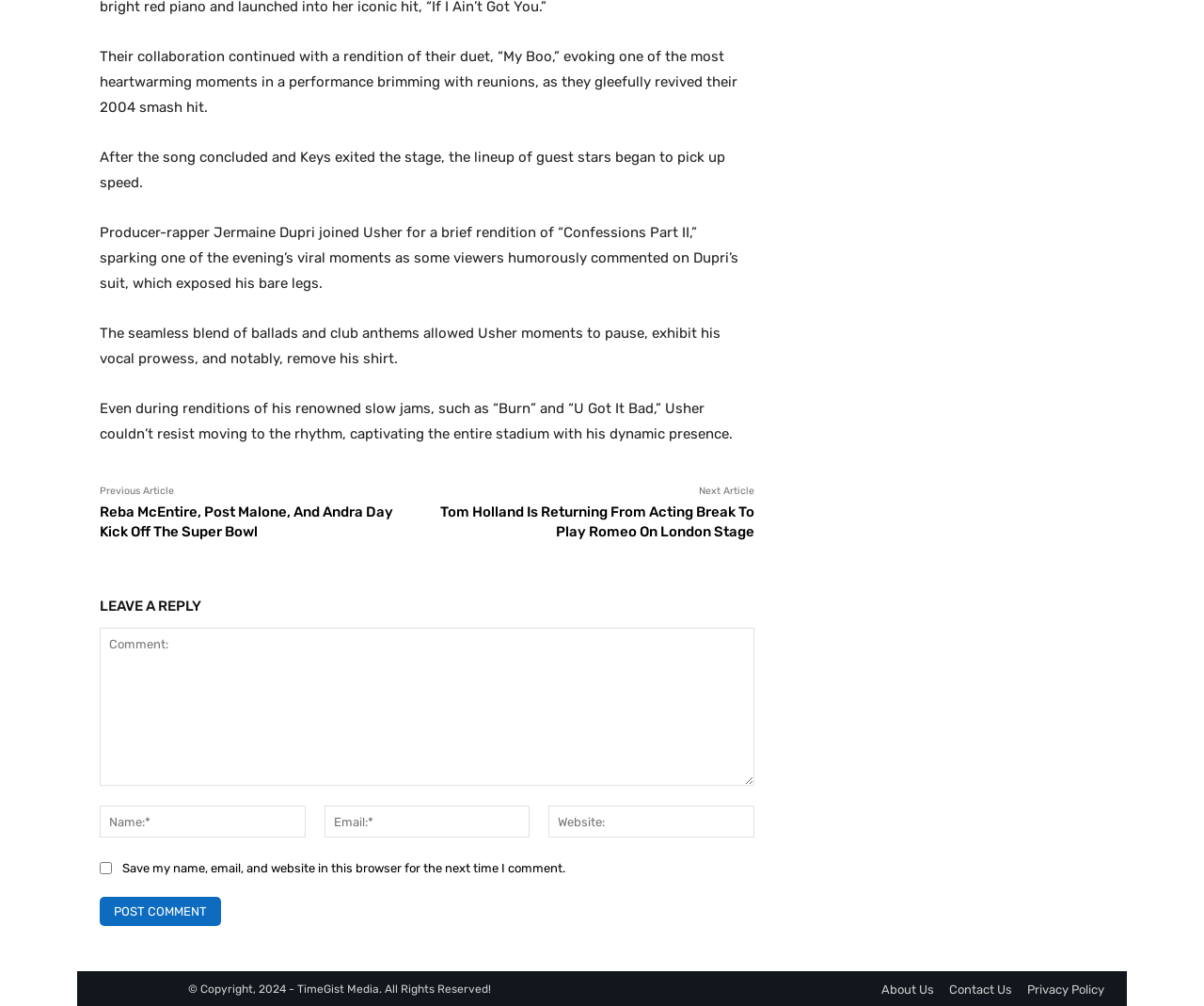Respond with a single word or phrase for the following question: 
What is the purpose of the textboxes?

To leave a comment